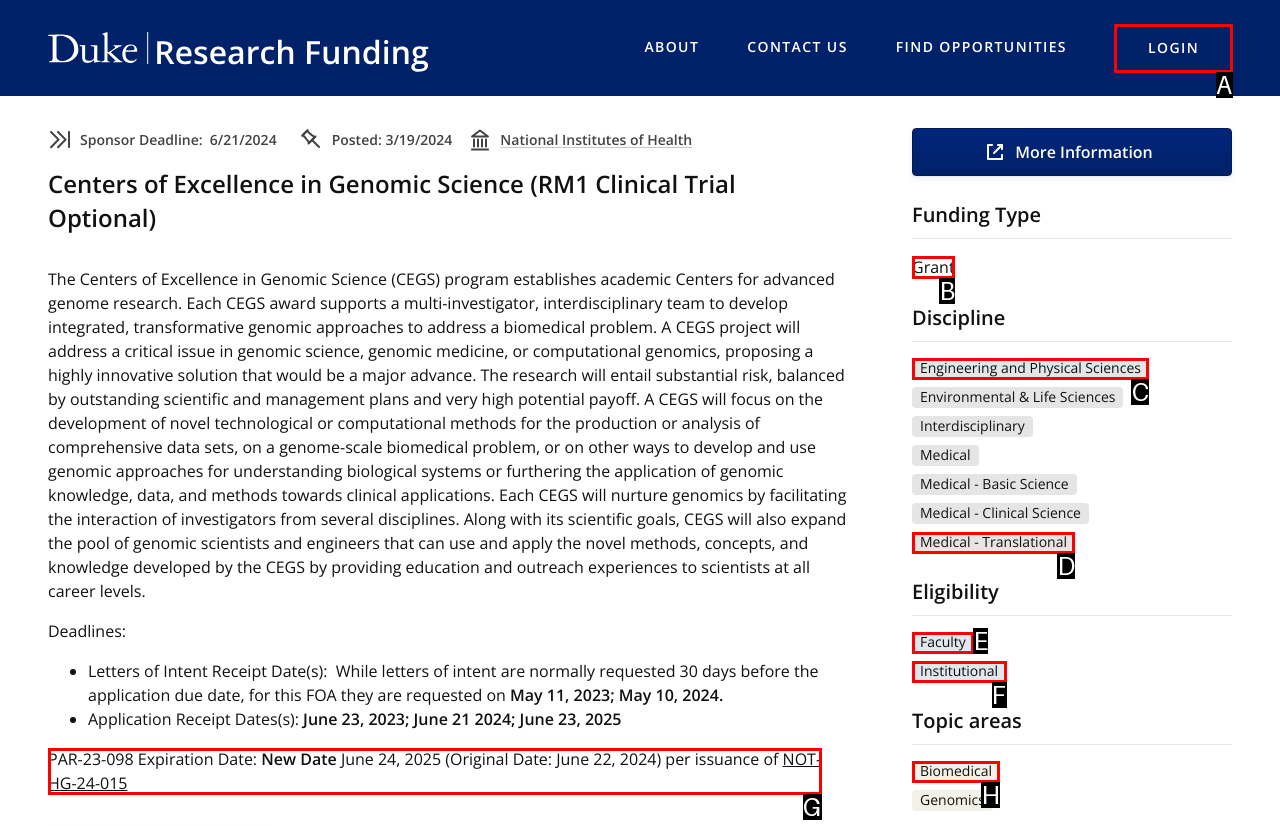Which lettered option matches the following description: Faculty
Provide the letter of the matching option directly.

E